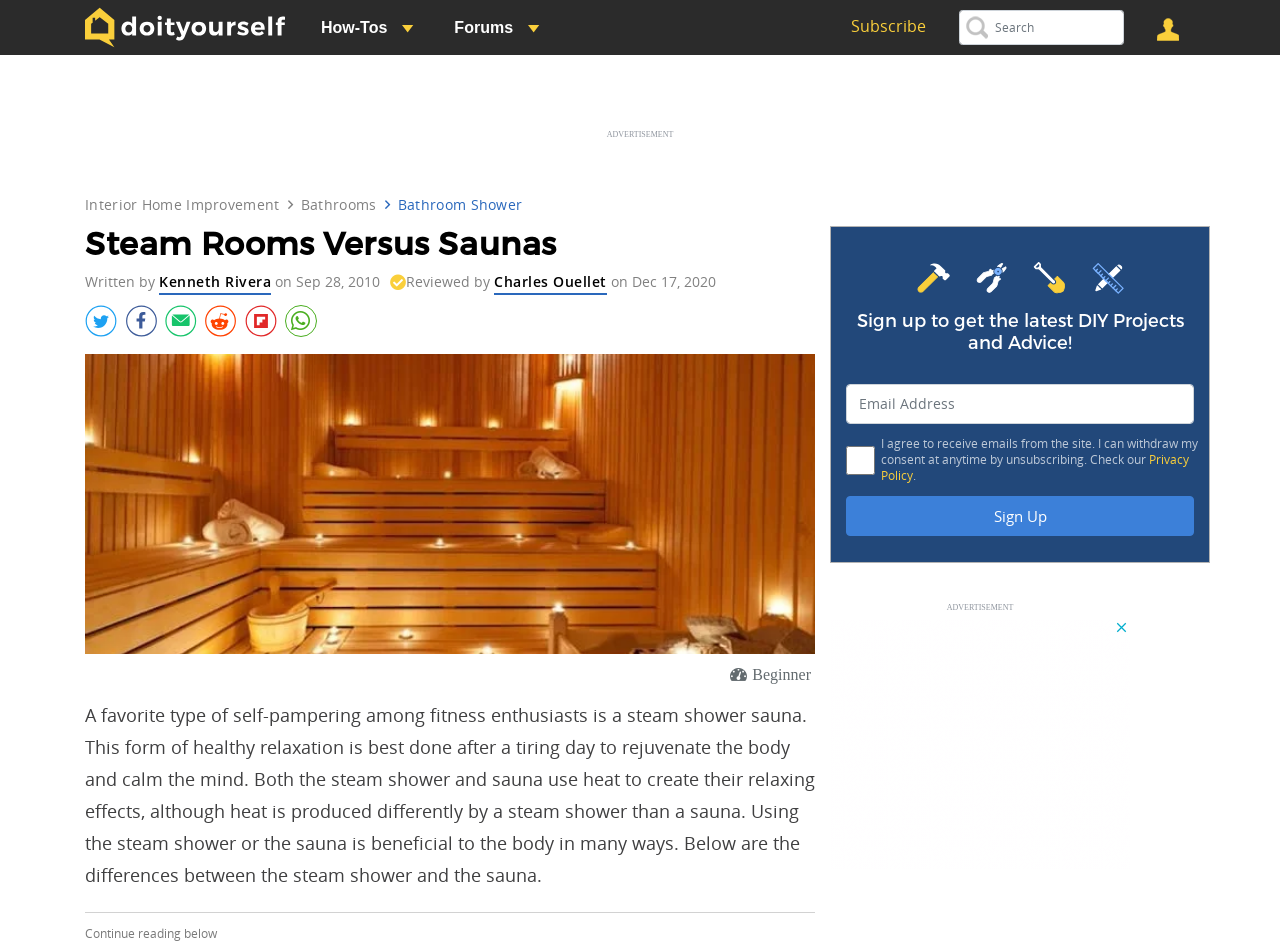What is the purpose of the 'Sign up' section?
Refer to the image and provide a detailed answer to the question.

The 'Sign up' section is located at the bottom of the page and allows users to enter their email address and agree to receive emails from the site, specifically to get the latest DIY projects and advice.